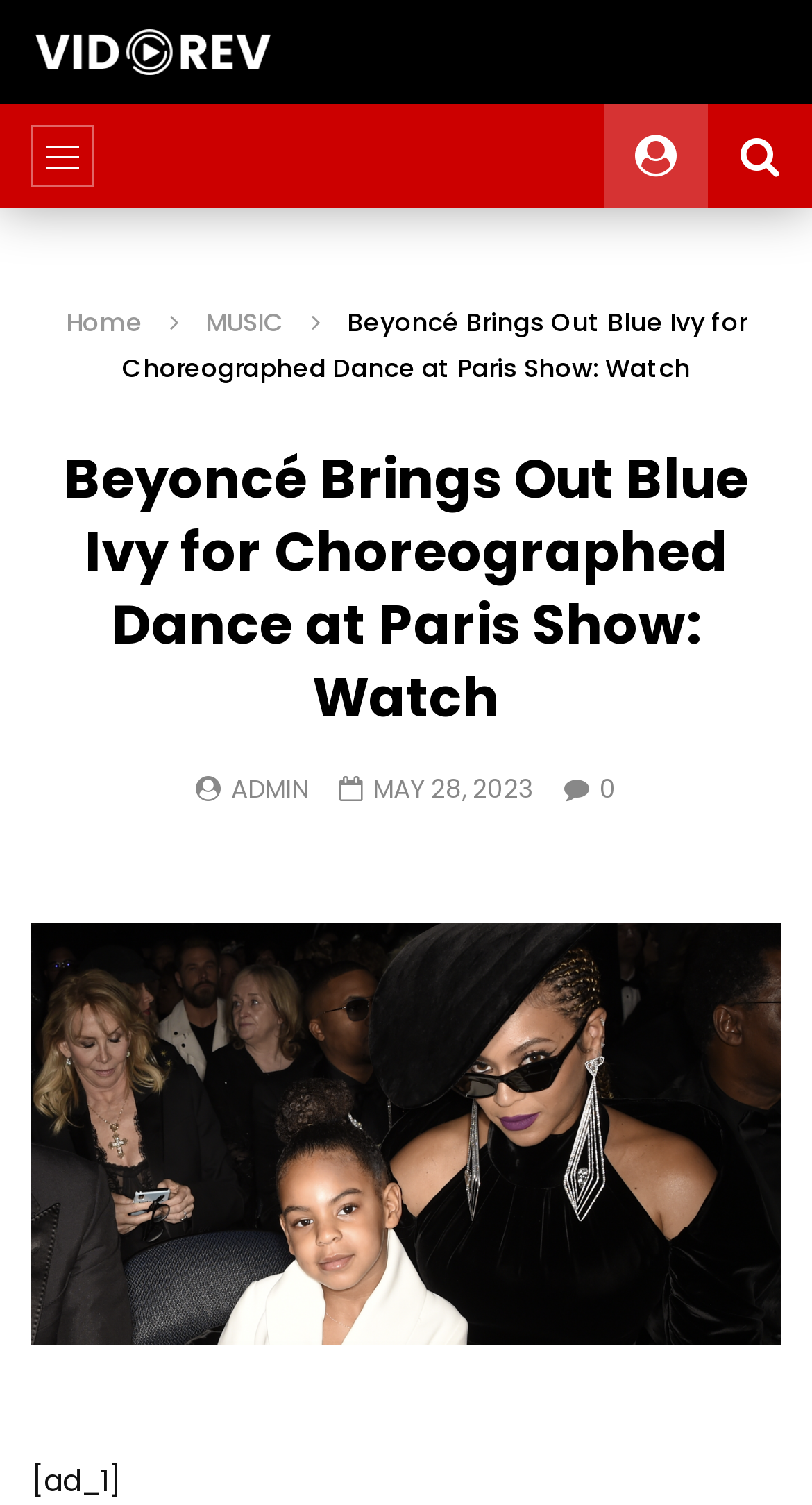Locate and extract the headline of this webpage.

Beyoncé Brings Out Blue Ivy for Choreographed Dance at Paris Show: Watch